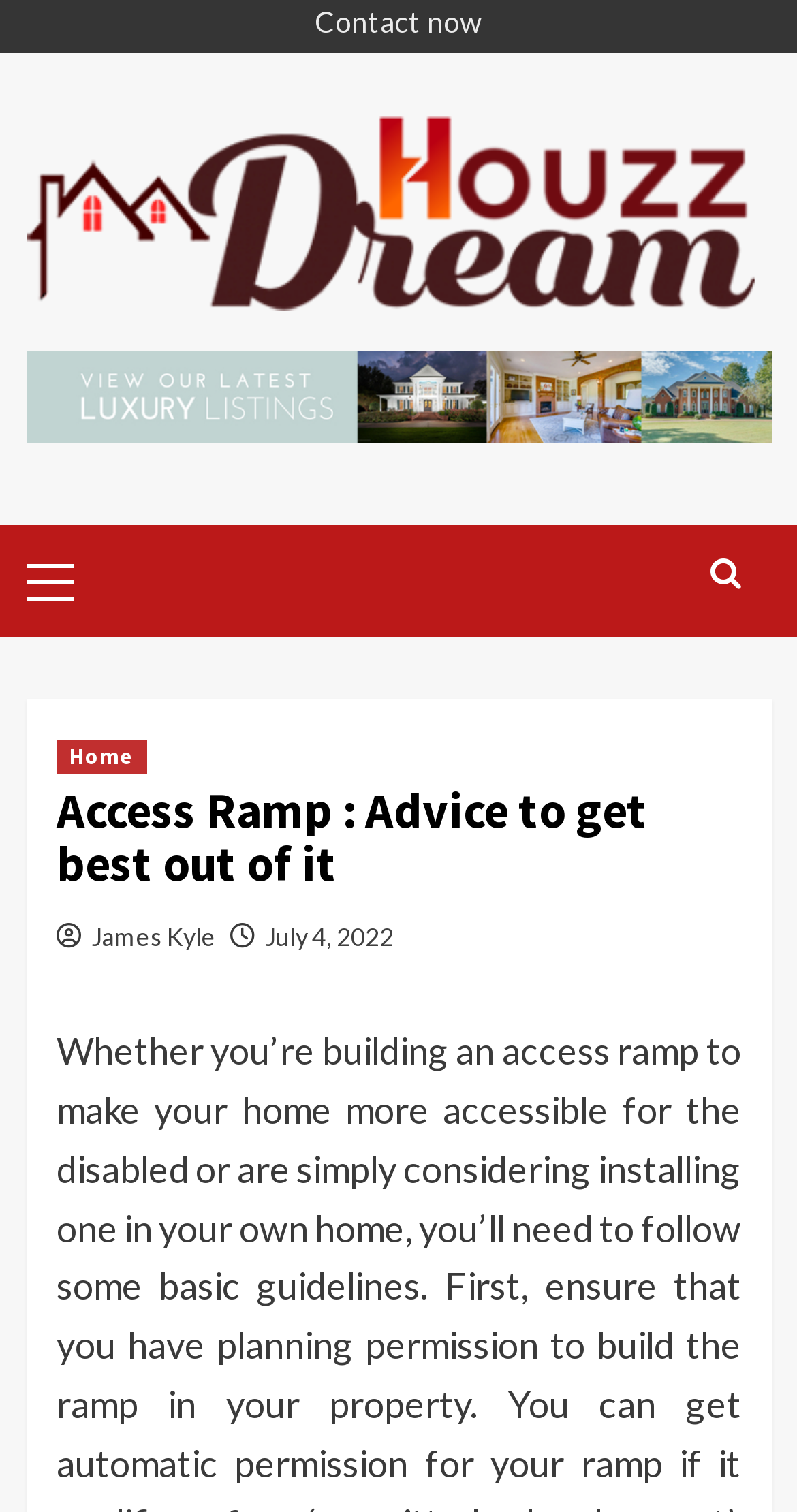Based on the image, provide a detailed and complete answer to the question: 
Is the image 'Houz Dream – Tips to Hire a Roofing Company' above the primary menu?

I compared the y1 and y2 coordinates of the image and the primary menu. The image's y2 coordinate is 0.205, which is smaller than the primary menu's y1 coordinate 0.347, indicating that the image is above the primary menu.